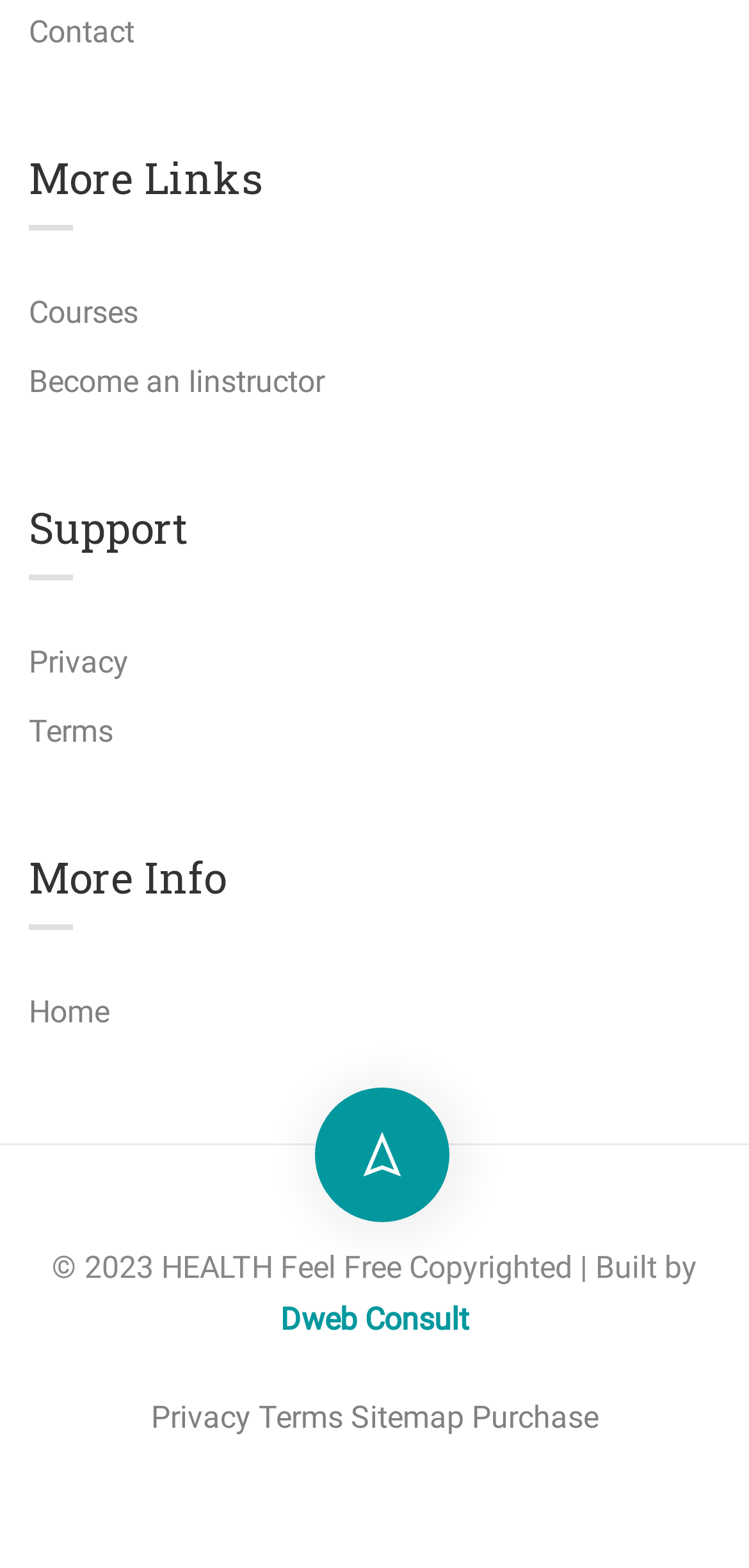Specify the bounding box coordinates of the element's area that should be clicked to execute the given instruction: "go to contact page". The coordinates should be four float numbers between 0 and 1, i.e., [left, top, right, bottom].

[0.038, 0.008, 0.179, 0.031]